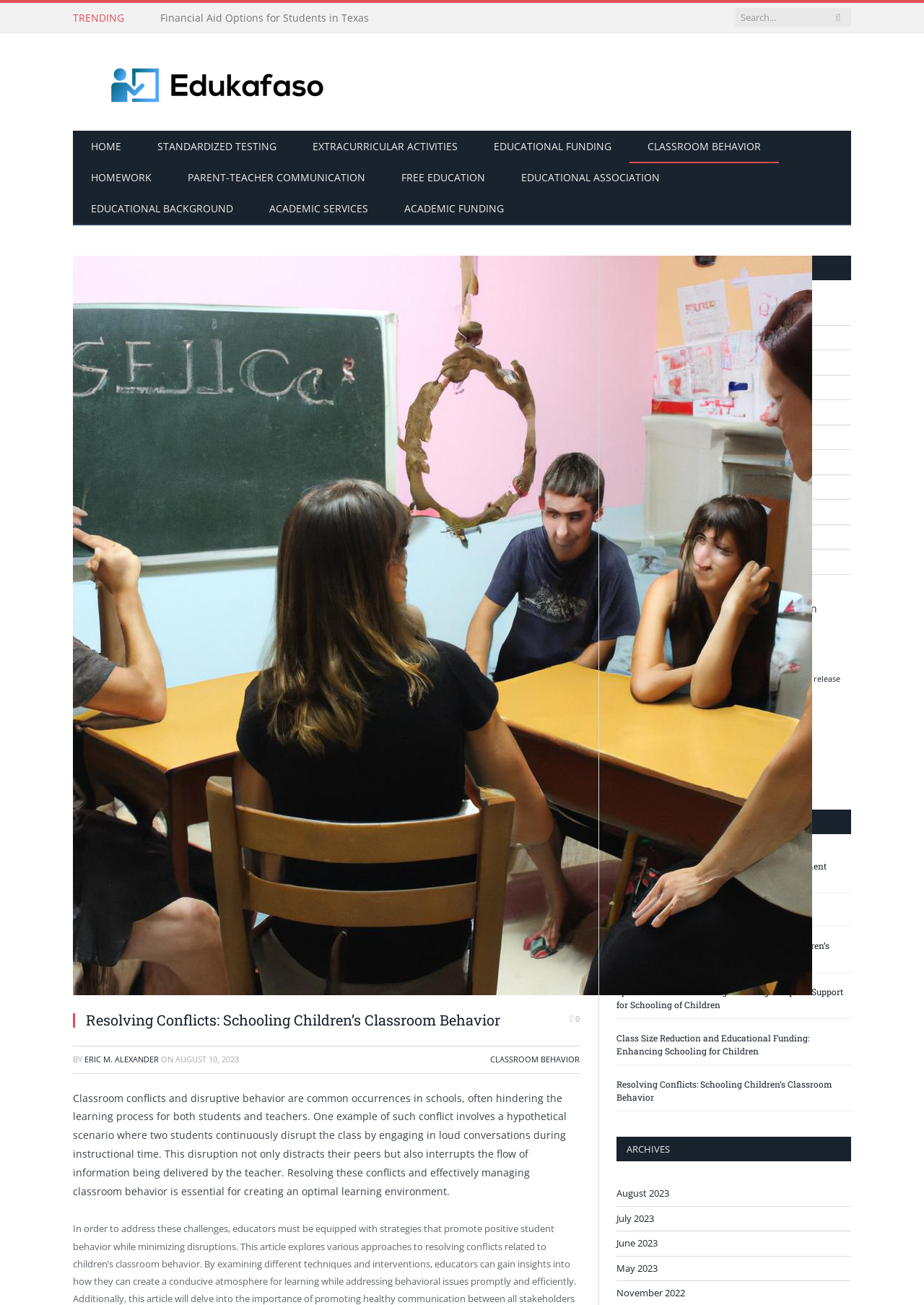Locate the bounding box coordinates of the area you need to click to fulfill this instruction: 'Click the 'Otago Polytechnic' link'. The coordinates must be in the form of four float numbers ranging from 0 to 1: [left, top, right, bottom].

None